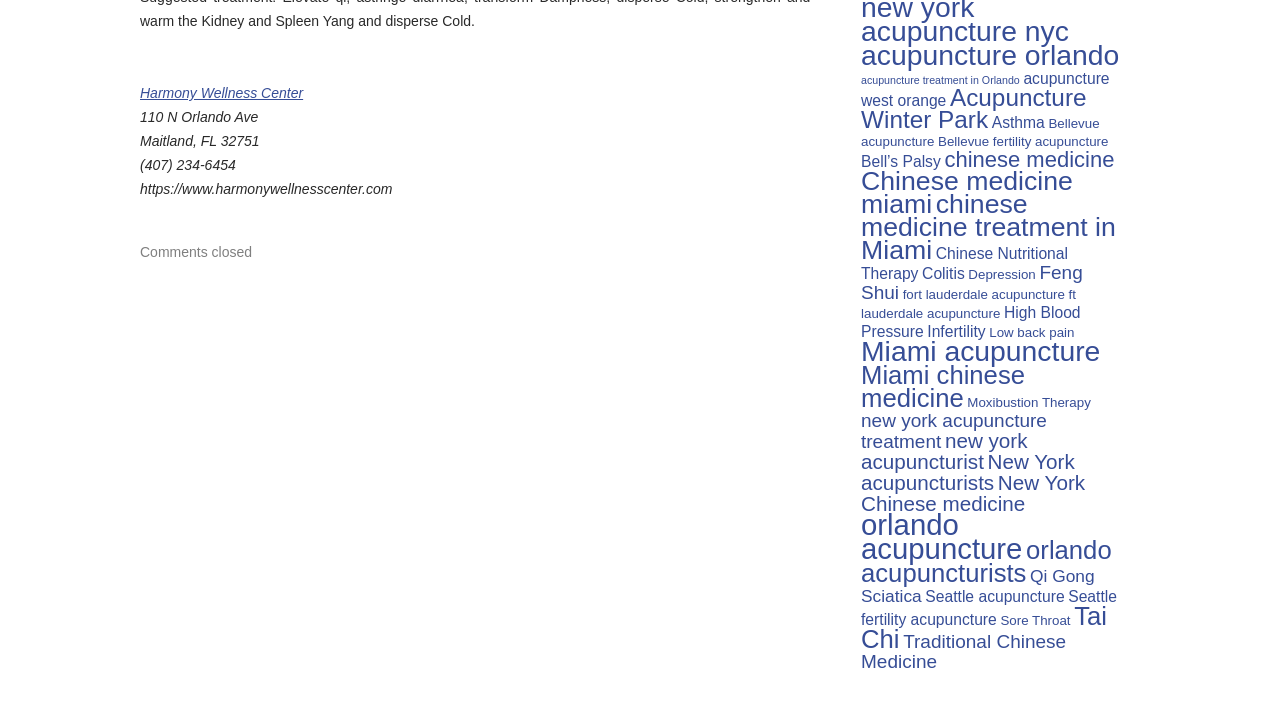What is the address of the wellness center?
Use the image to answer the question with a single word or phrase.

110 N Orlando Ave, Maitland, FL 32751